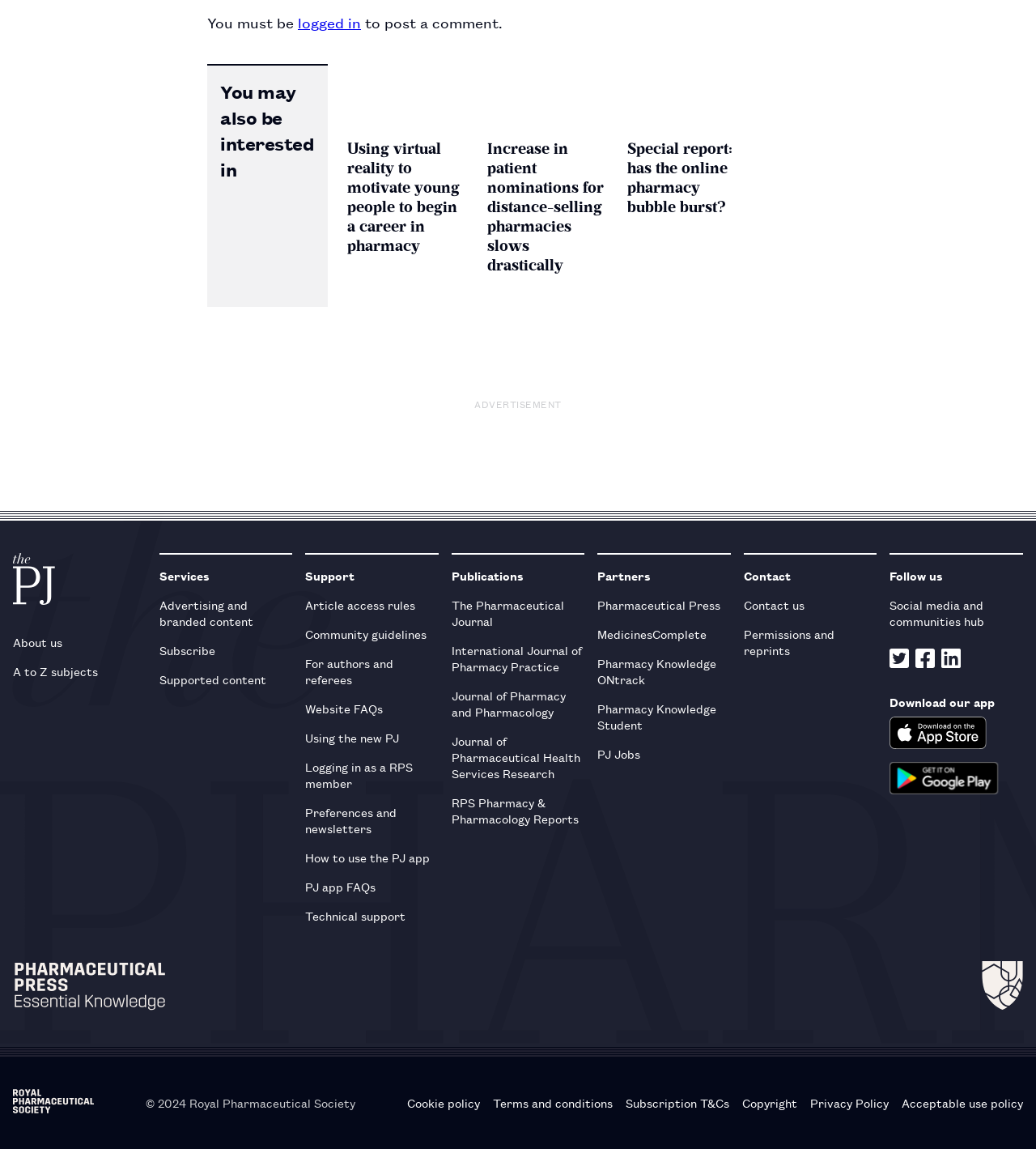Give the bounding box coordinates for the element described by: "RPS Pharmacy & Pharmacology Reports".

[0.436, 0.686, 0.564, 0.725]